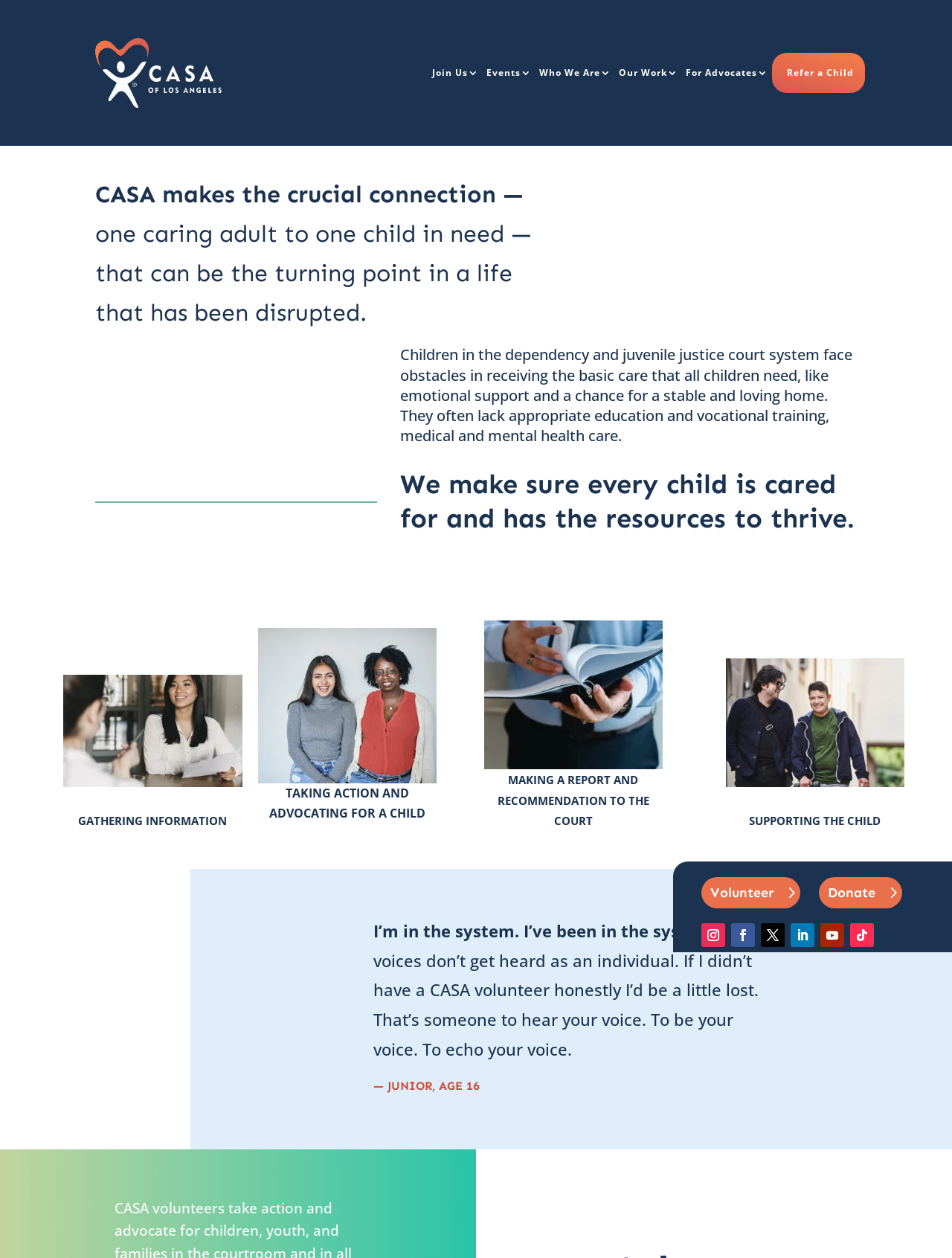Please locate the bounding box coordinates of the region I need to click to follow this instruction: "Make a donation".

[0.86, 0.697, 0.948, 0.722]